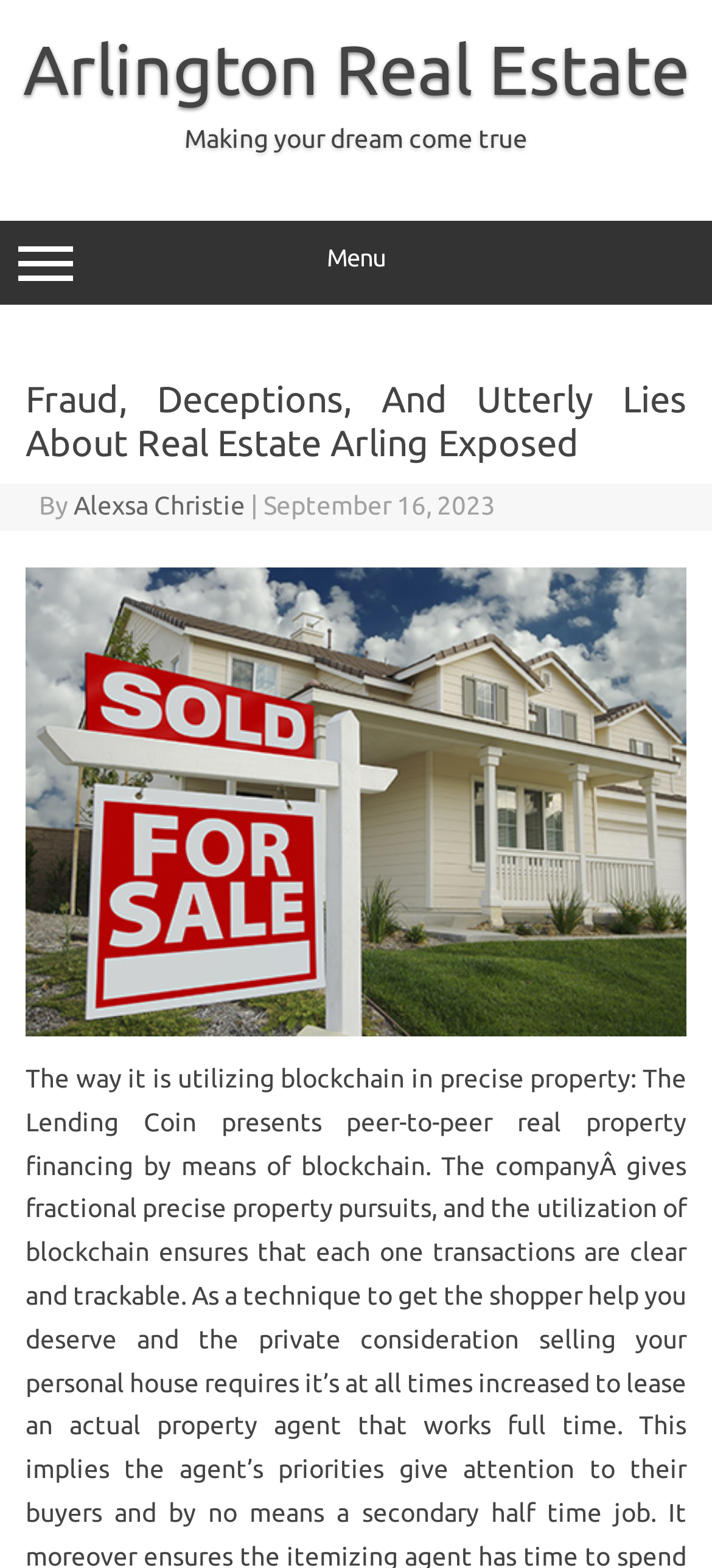Please examine the image and answer the question with a detailed explanation:
What is the topic of the image on the webpage?

The topic of the image on the webpage can be determined by looking at the image's description, which is 'Real Estate Tips Arling'. This suggests that the image is related to real estate tips in Arlington.